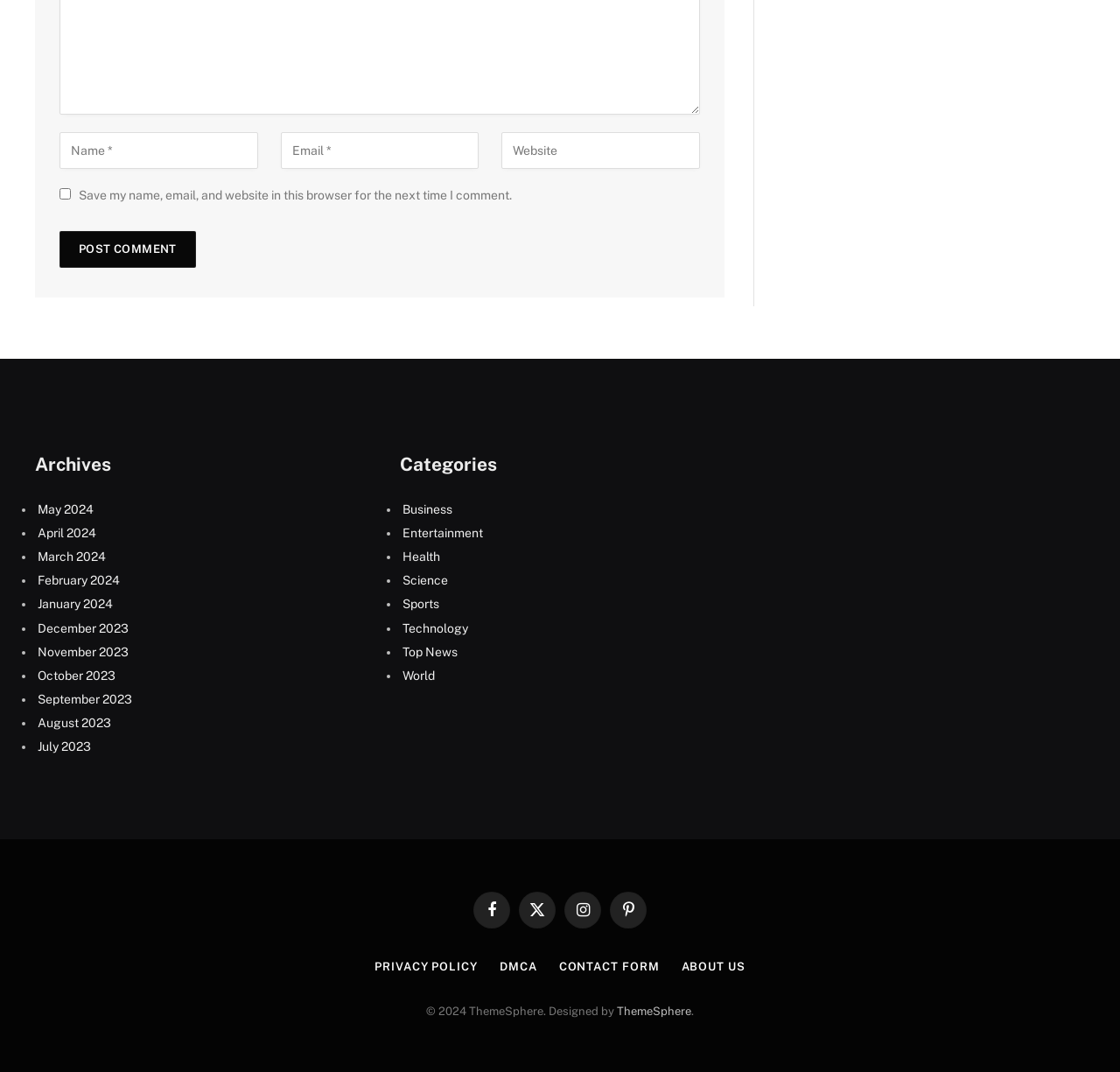What is the function of the 'Post Comment' button?
Give a comprehensive and detailed explanation for the question.

The 'Post Comment' button is located below the text fields for name, email, and website, suggesting that its function is to submit a comment or post a response to a blog post or article.